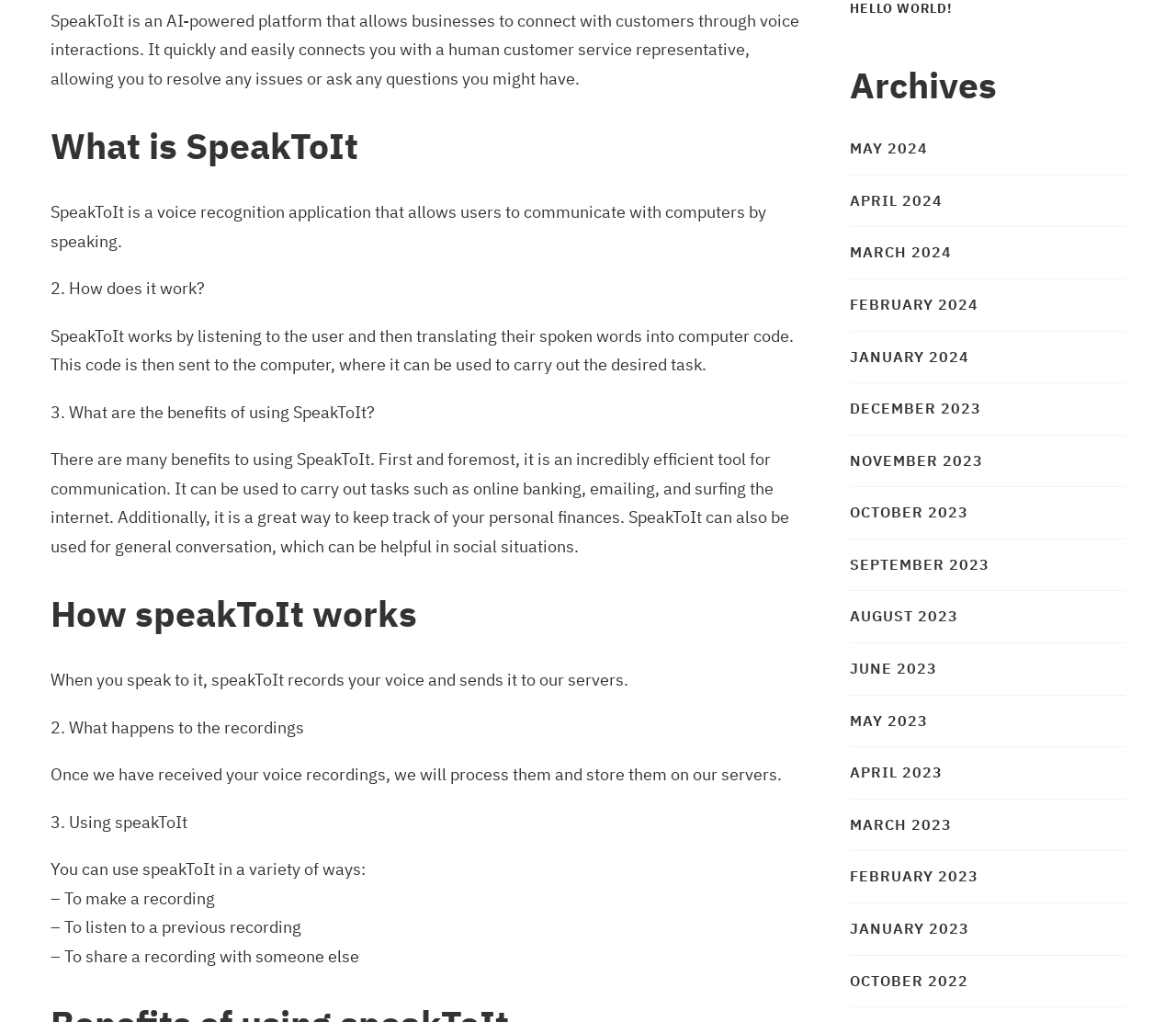Provide a single word or phrase to answer the given question: 
How does SpeakToIt work?

Translates spoken words into computer code